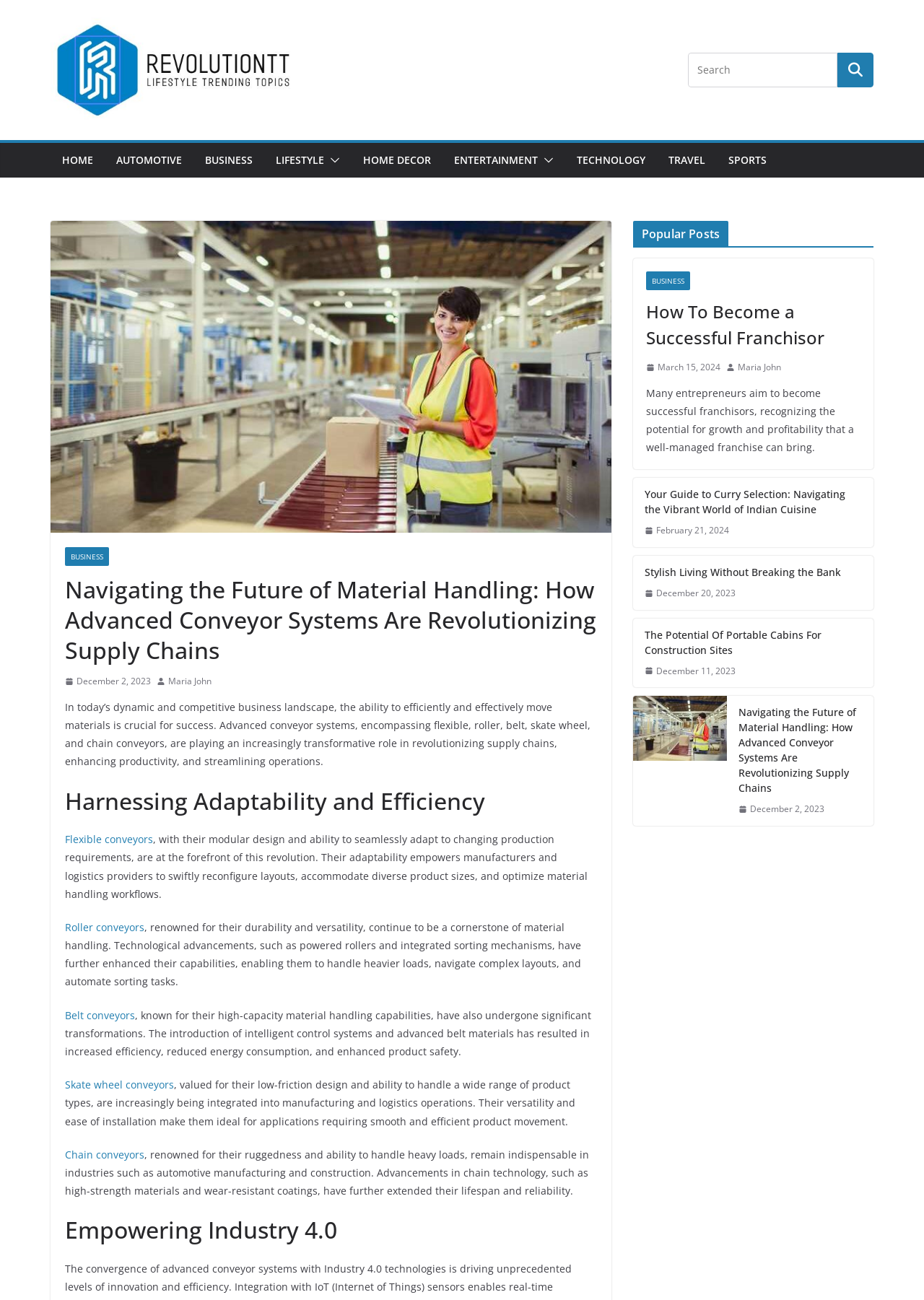Please identify the bounding box coordinates of the clickable element to fulfill the following instruction: "Click on HOME link". The coordinates should be four float numbers between 0 and 1, i.e., [left, top, right, bottom].

[0.067, 0.116, 0.101, 0.131]